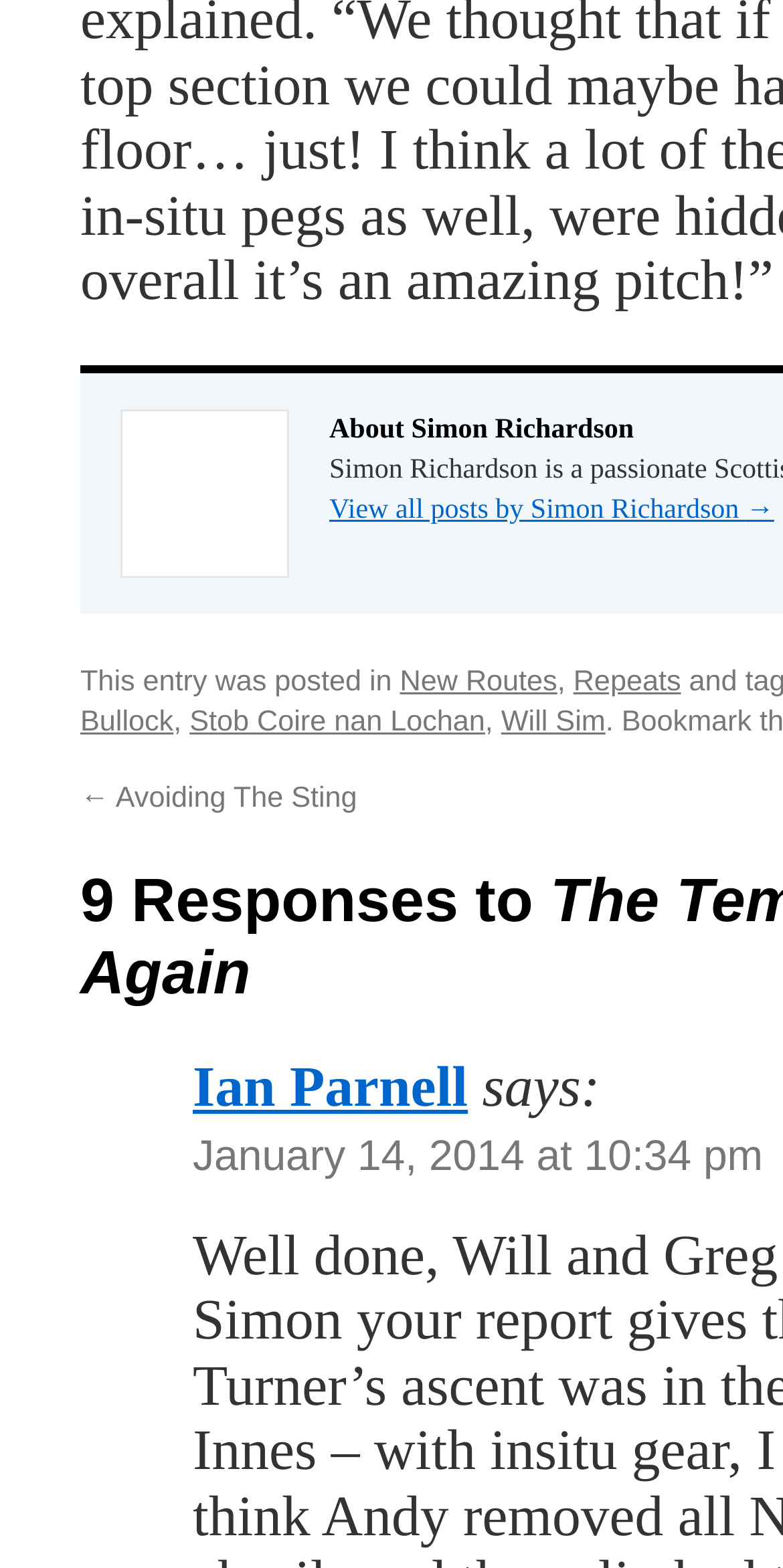Review the image closely and give a comprehensive answer to the question: Who commented on the post?

The answer can be found by looking at the link 'Ian Parnell' followed by the text 'says:', which indicates that Ian Parnell commented on the post.